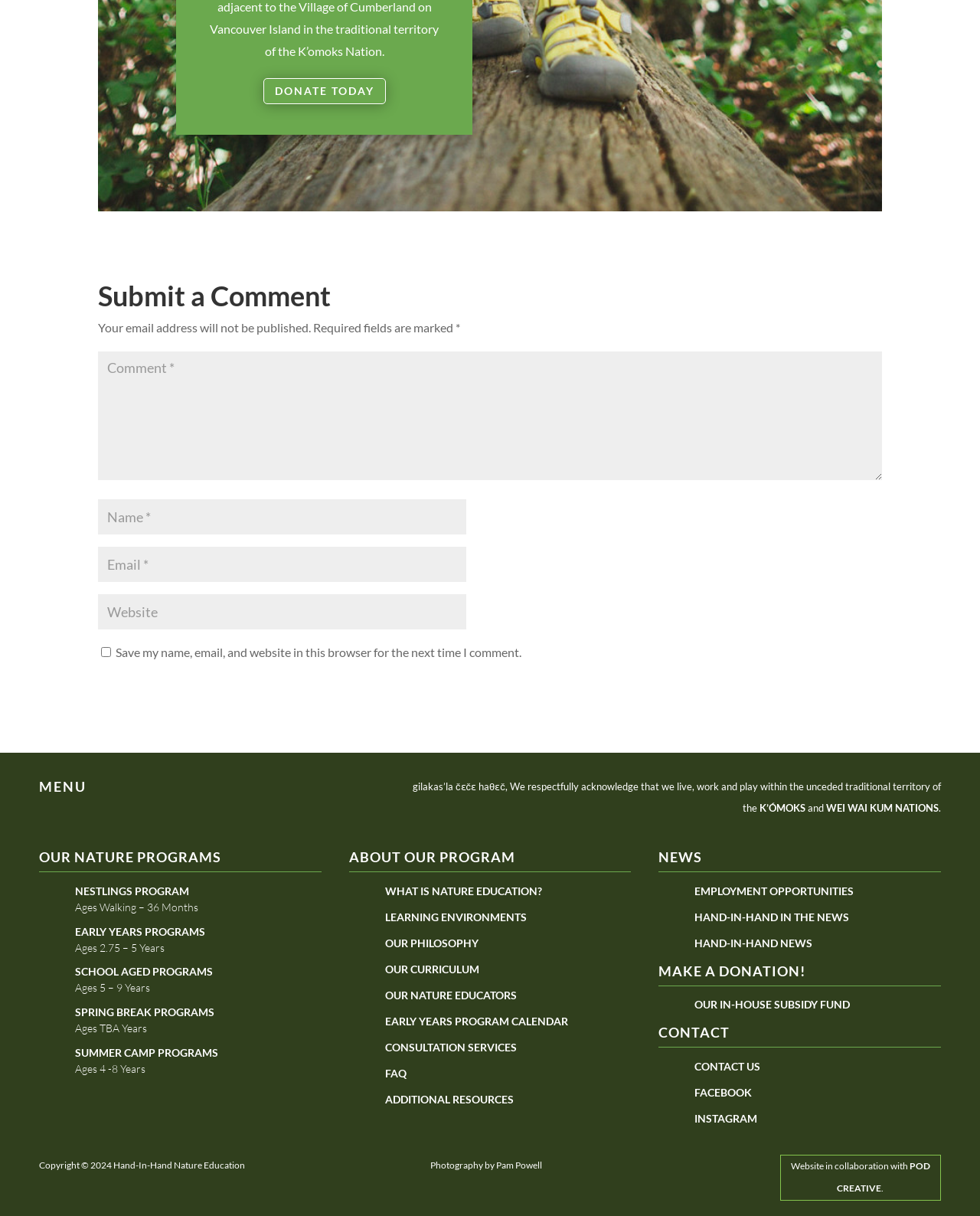Identify the bounding box coordinates of the area you need to click to perform the following instruction: "Click on NESTLINGS PROGRAM".

[0.077, 0.727, 0.193, 0.738]